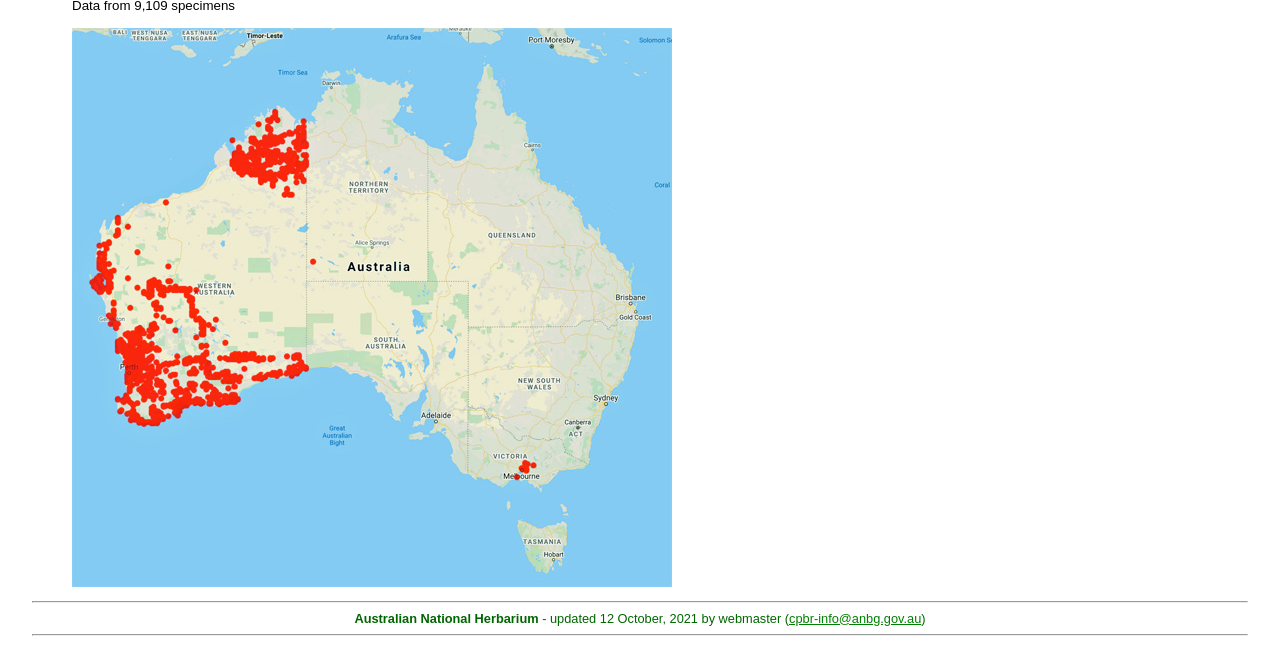Please locate the UI element described by "cpbr-info@anbg.gov.au" and provide its bounding box coordinates.

[0.616, 0.941, 0.72, 0.964]